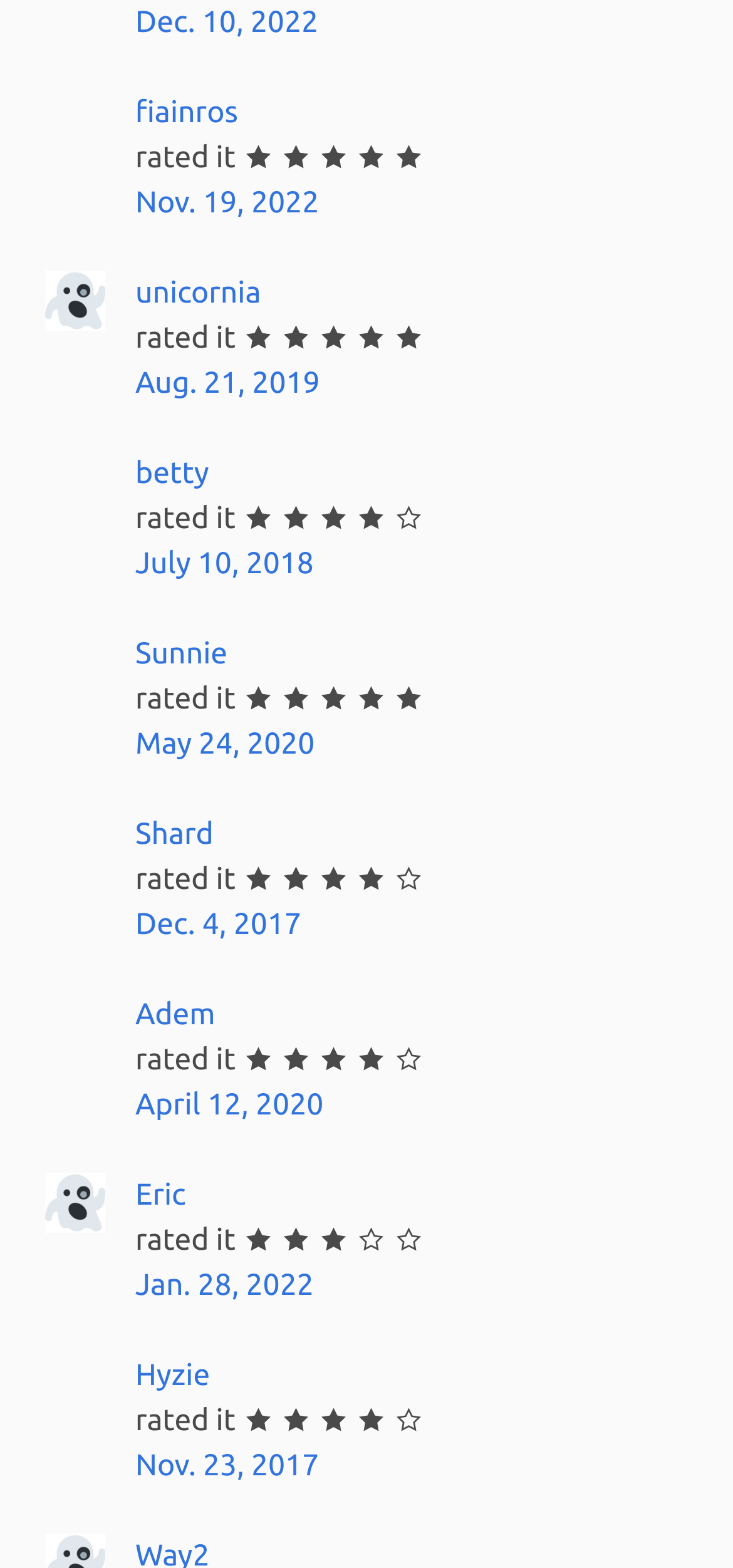How many ratings are shown on this page?
Based on the image, answer the question with a single word or brief phrase.

15